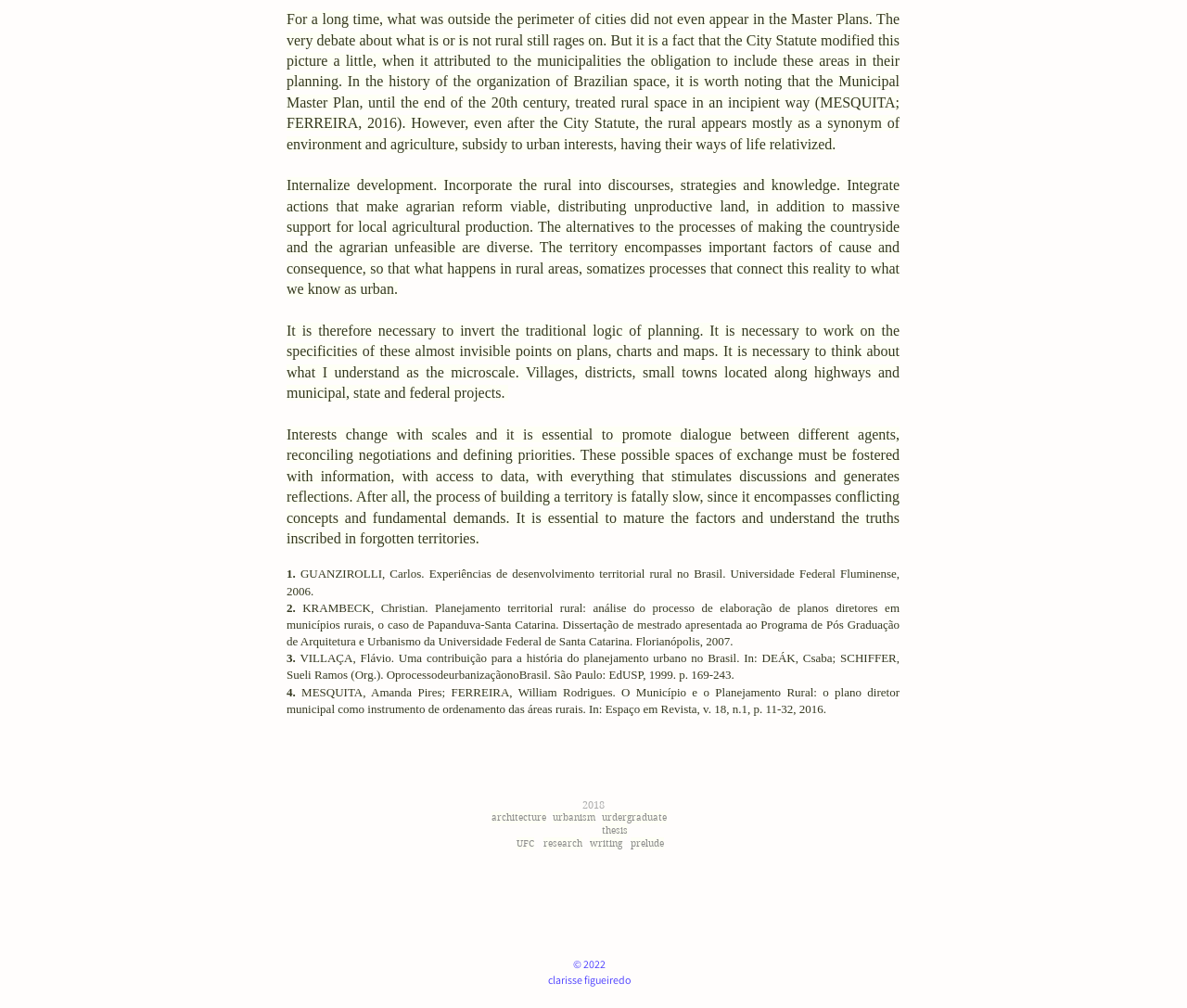Please identify the bounding box coordinates of the area that needs to be clicked to fulfill the following instruction: "Click on 'research'."

[0.458, 0.831, 0.491, 0.844]